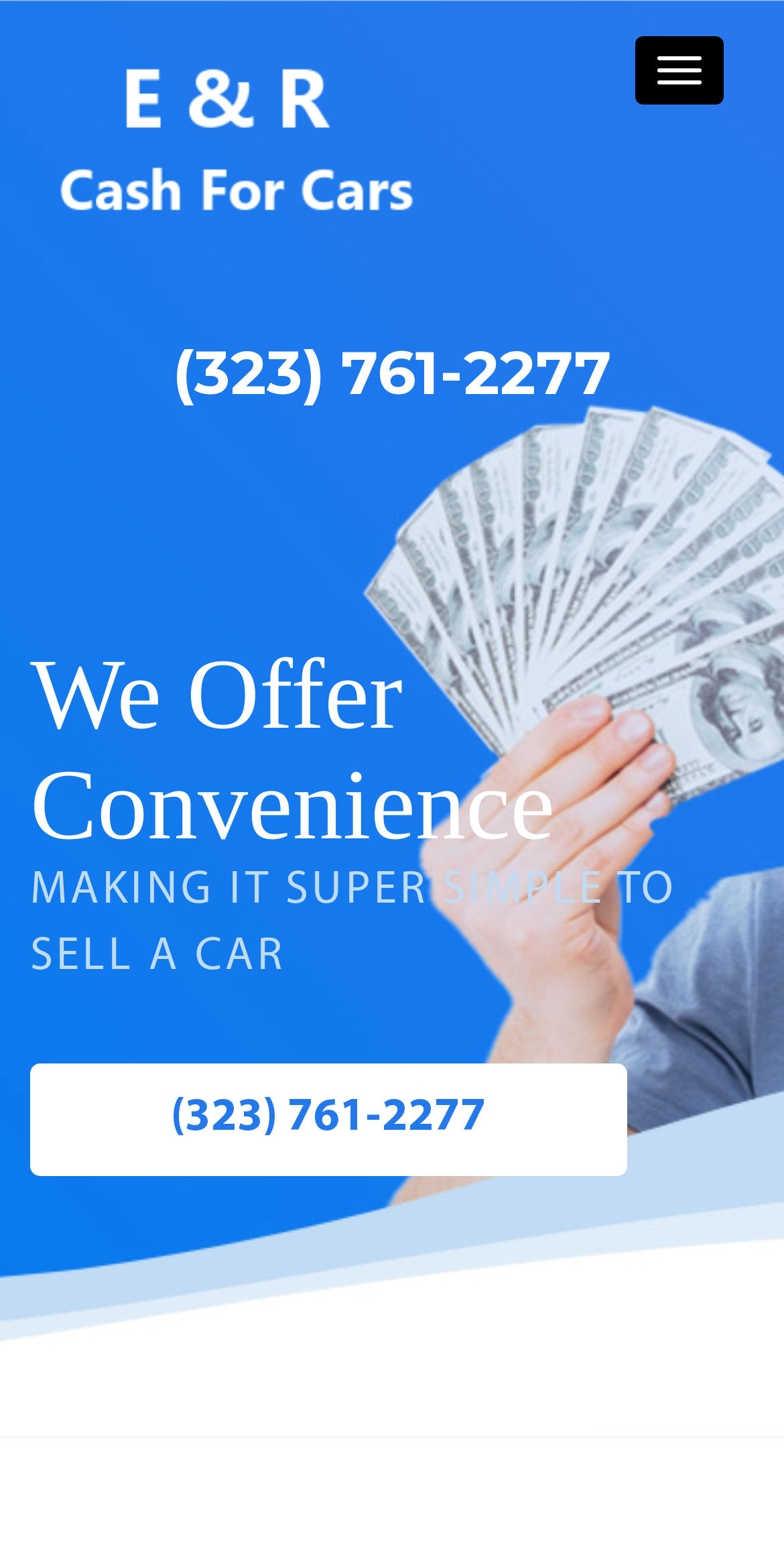Is there a navigation menu on the page?
From the details in the image, provide a complete and detailed answer to the question.

I found a button element with the content 'Toggle navigation' which suggests that there is a navigation menu on the page that can be toggled.